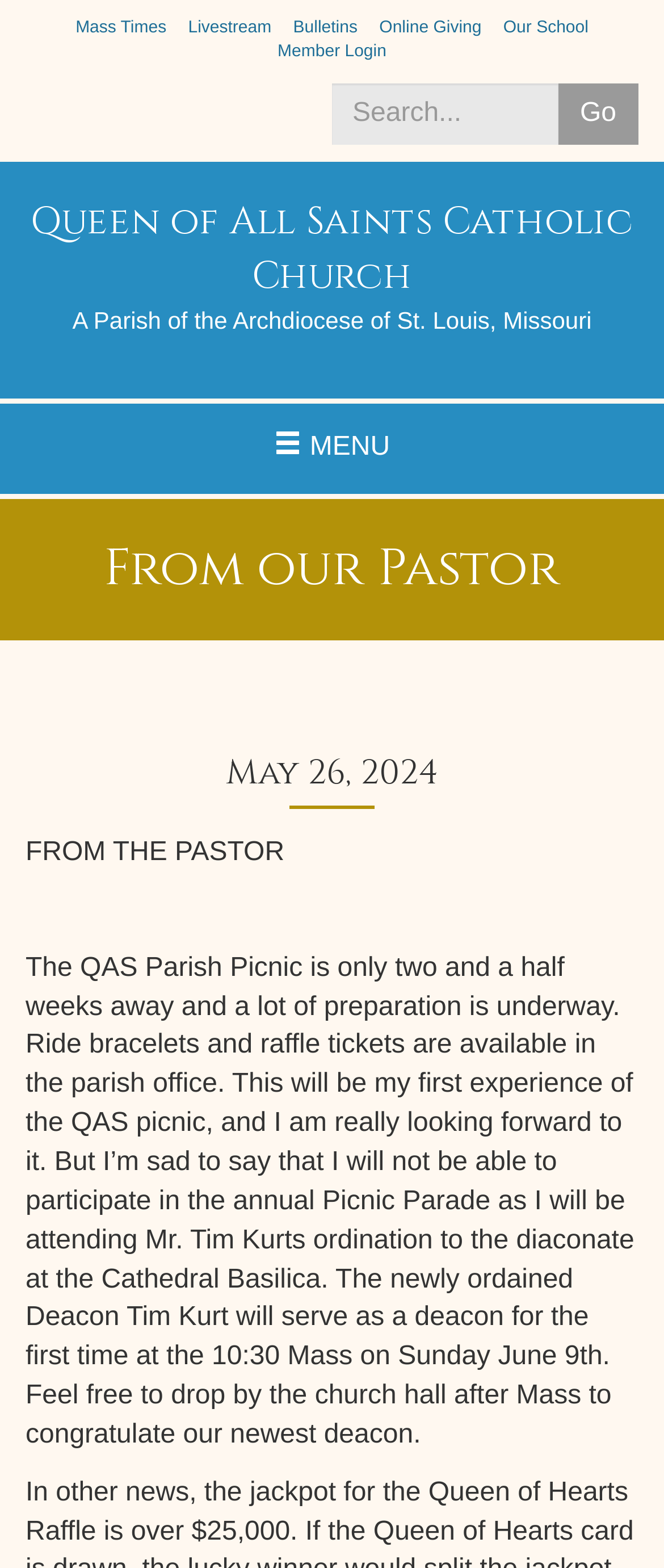Describe every aspect of the webpage comprehensively.

The webpage appears to be a blog or news article from Queen of All Saints Catholic Church, featuring a message from the pastor. At the top, there is a heading that reads "From our Pastor" and a subheading with the date "May 26, 2024". 

Below the date, there is a section with the title "FROM THE PASTOR" in bold font, followed by a brief message from the pastor. The message discusses the upcoming QAS Parish Picnic, the pastor's absence from the Picnic Parade due to attending an ordination ceremony, and the newly ordained Deacon Tim Kurt's first service at the 10:30 Mass on Sunday, June 9th.

Further down, there is another section of text that provides updates on the Queen of Hearts Raffle, whose jackpot has exceeded $25,000, and an announcement about replacing the pews in the church after Masses on Sunday, June 9th. The pastor invites readers to claim a free pew by contacting the parish office.

At the very bottom, there is a signature from the pastor, "-fr mike". There is also a link located near the bottom of the page, although its purpose is unclear.